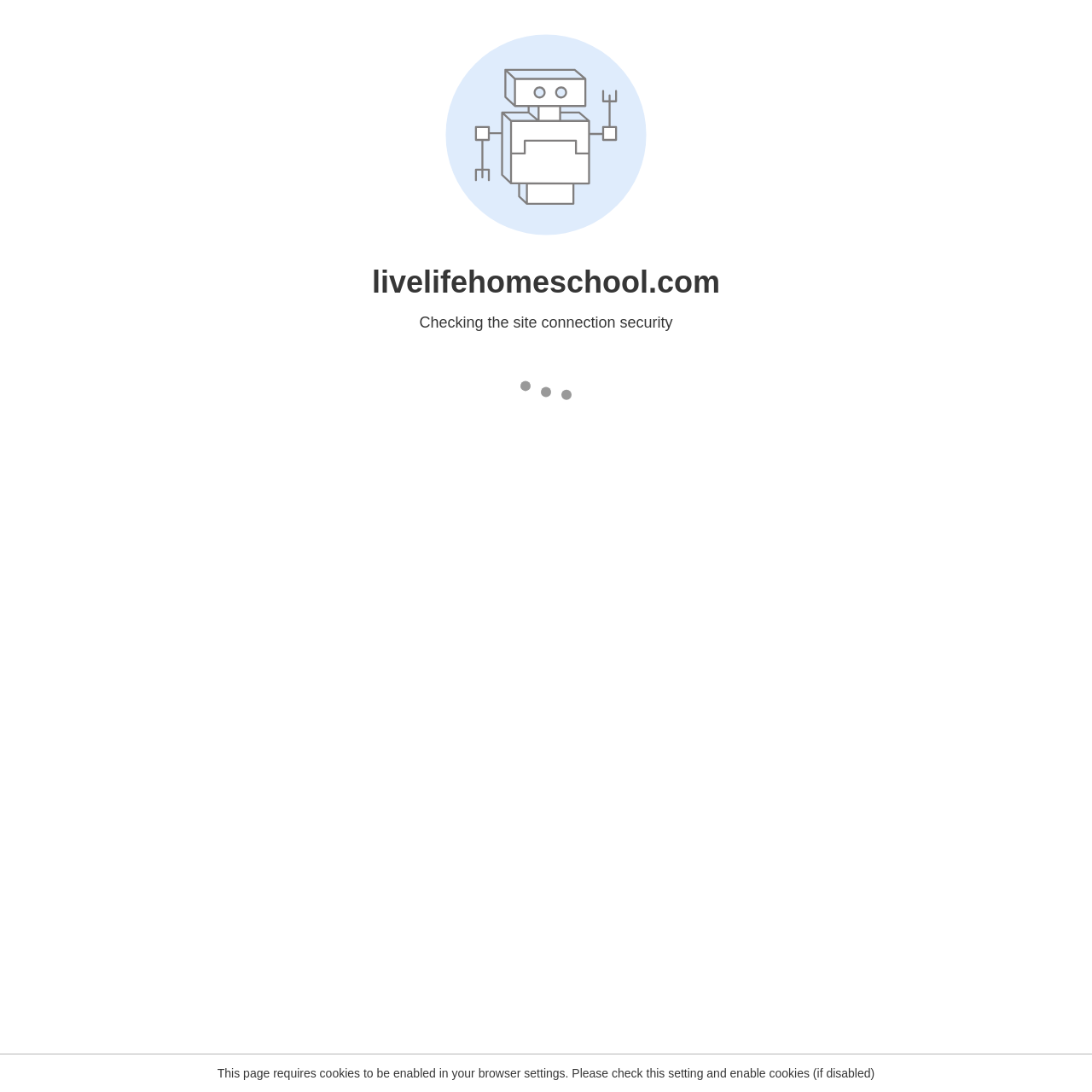Provide a short, one-word or phrase answer to the question below:
What is the author looking at outside?

Snow-covered world